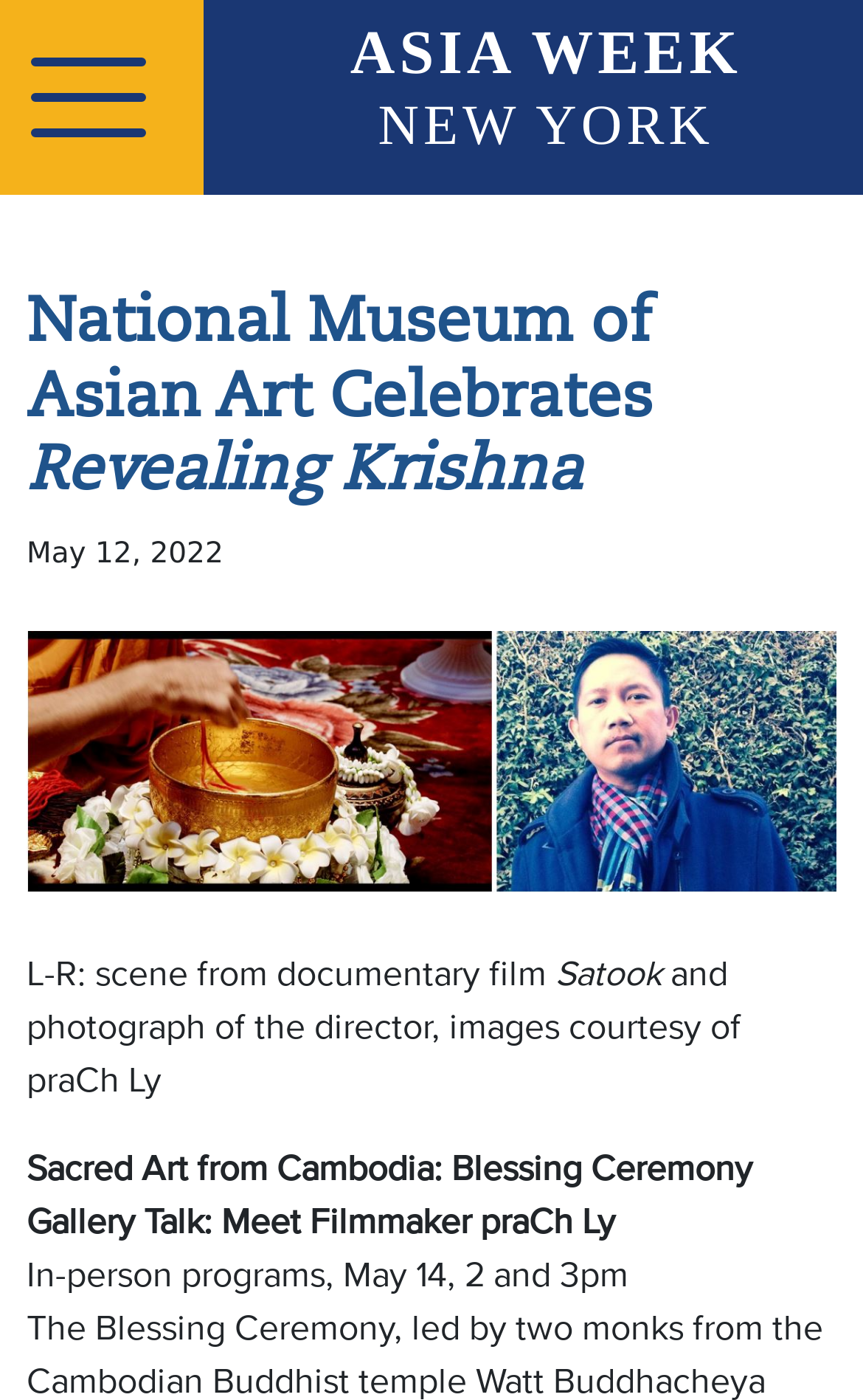Provide the bounding box coordinates for the UI element that is described by this text: "aria-label="Toggle navigation"". The coordinates should be in the form of four float numbers between 0 and 1: [left, top, right, bottom].

[0.004, 0.03, 0.199, 0.109]